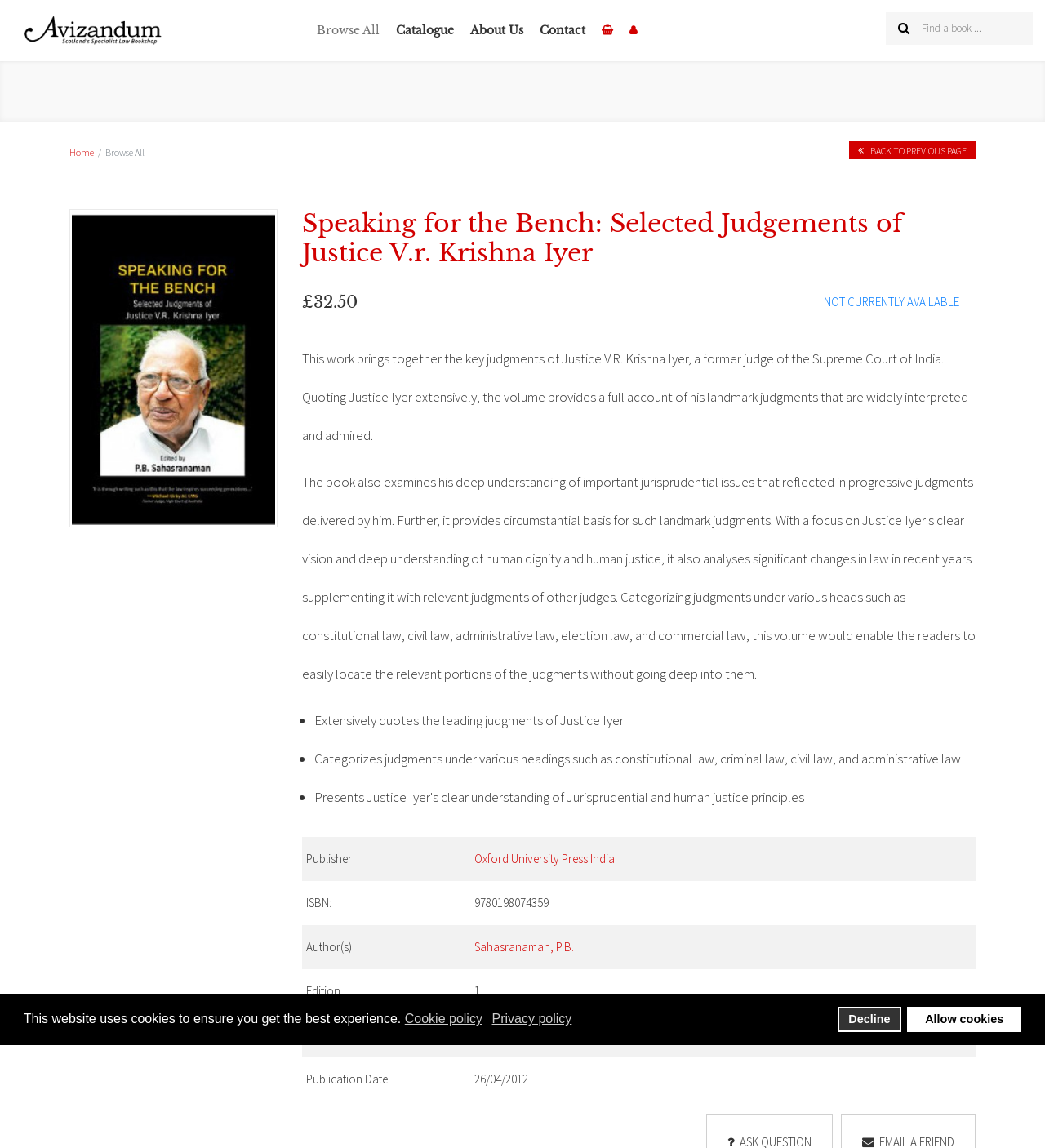Carefully examine the image and provide an in-depth answer to the question: What is the price of the book 'Speaking for the Bench: Selected Judgements of Justice V.r. Krishna Iyer'?

The price of the book can be found in the heading element with the text '£32.50' below the book title.